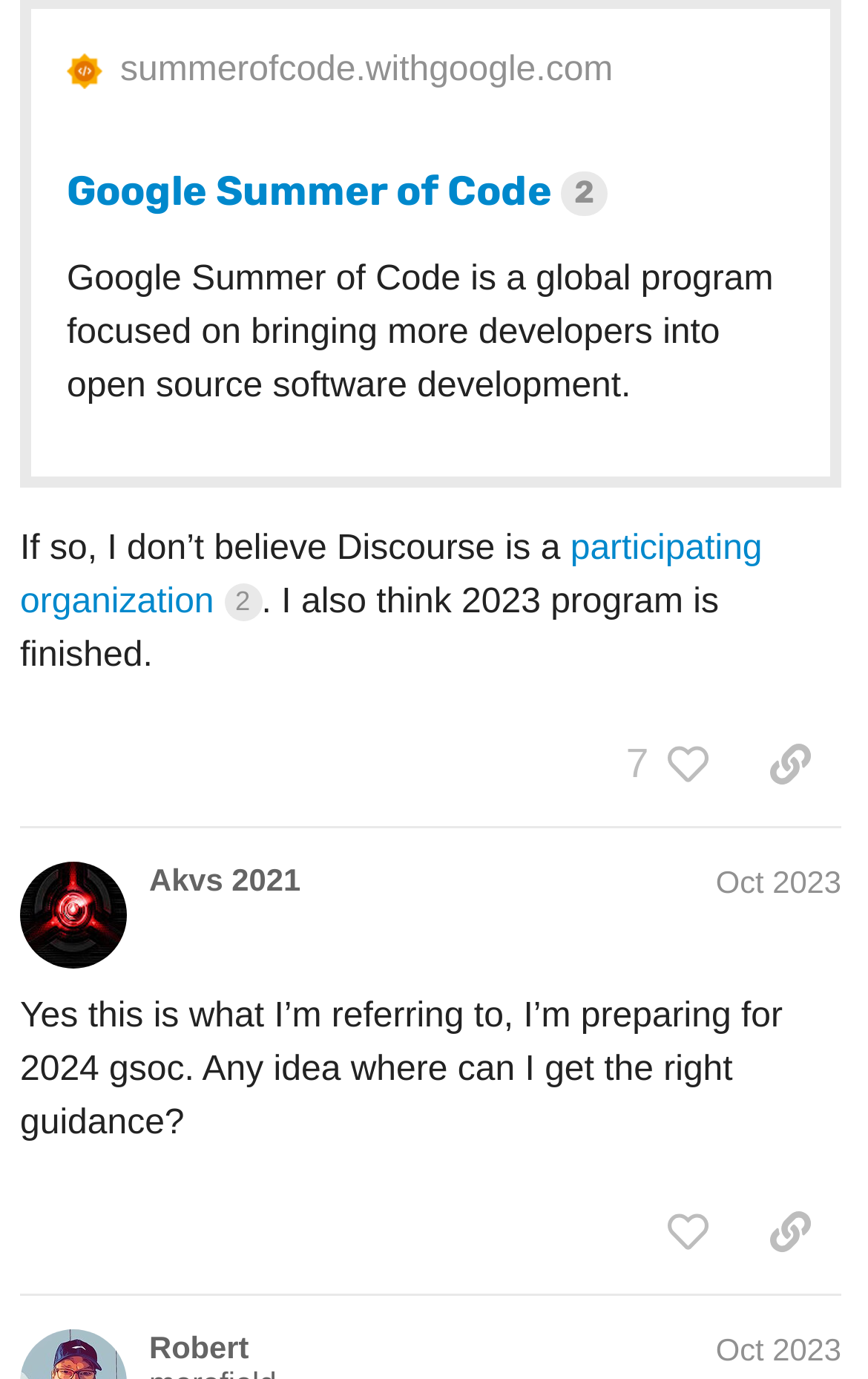What is the name of the program mentioned in the header?
Give a detailed response to the question by analyzing the screenshot.

The header section of the webpage contains an image and a link with the text 'summerofcode.withgoogle.com'. Below the header, there is a heading element with the text 'Google Summer of Code 2', which suggests that the program being referred to is the Google Summer of Code.